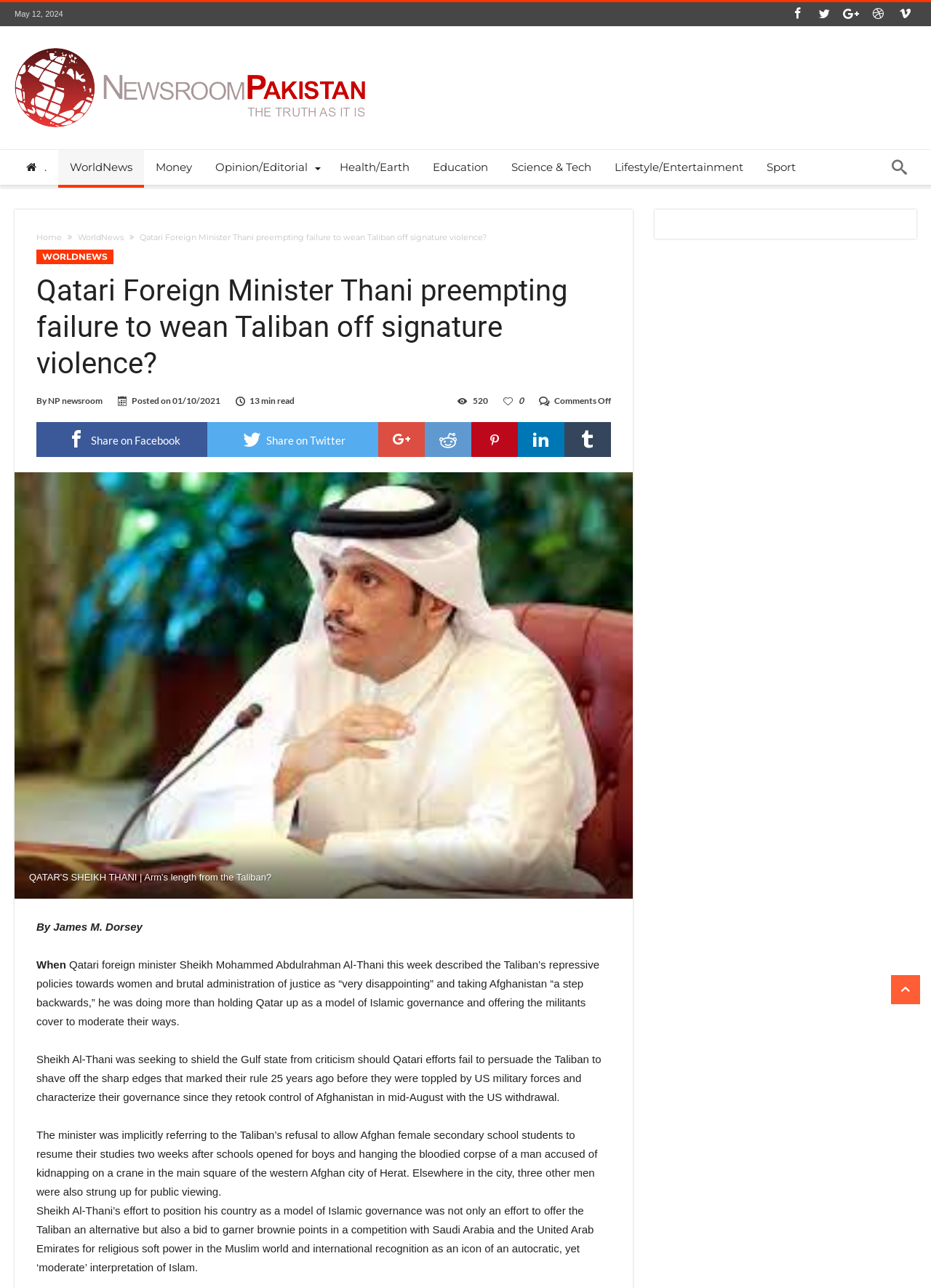Can you find the bounding box coordinates of the area I should click to execute the following instruction: "Read more about spinal decompression at home"?

None